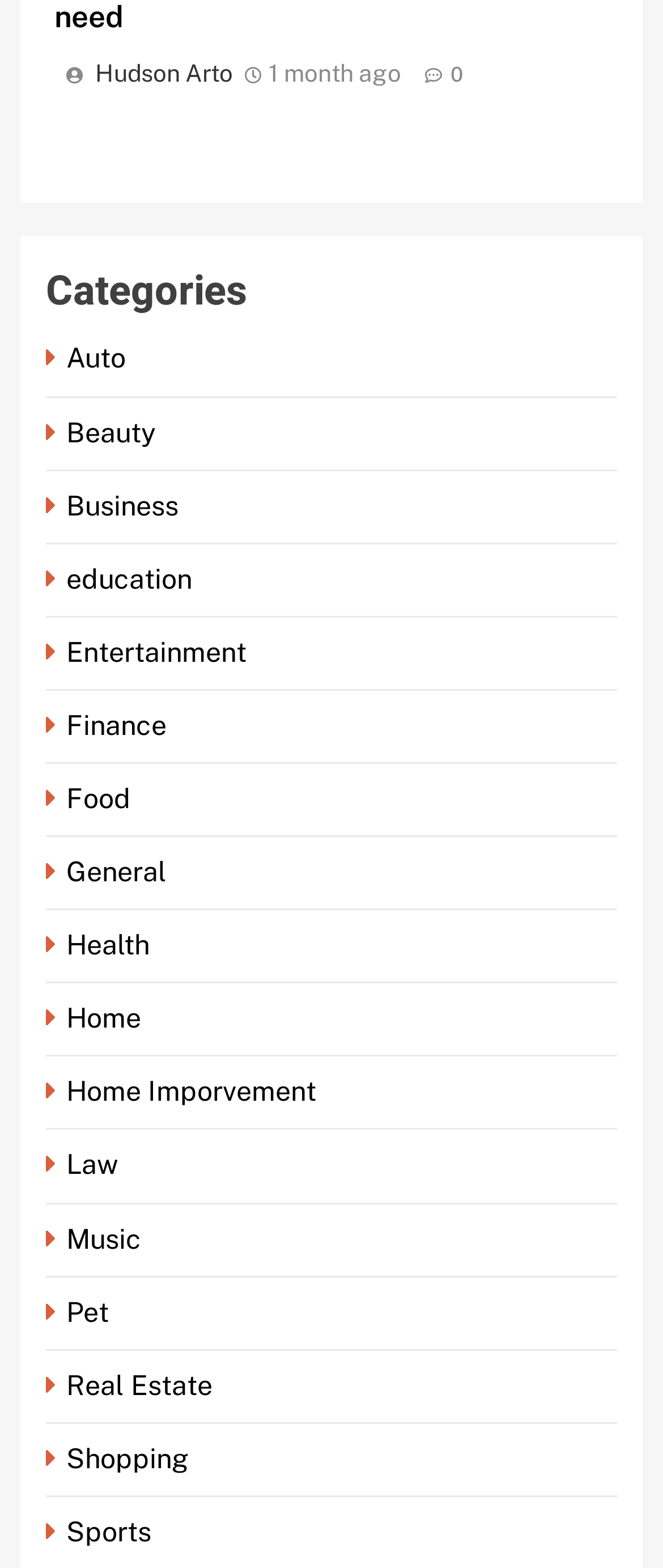Please find the bounding box coordinates of the element that needs to be clicked to perform the following instruction: "Browse the 'Real Estate' category". The bounding box coordinates should be four float numbers between 0 and 1, represented as [left, top, right, bottom].

[0.069, 0.873, 0.333, 0.894]